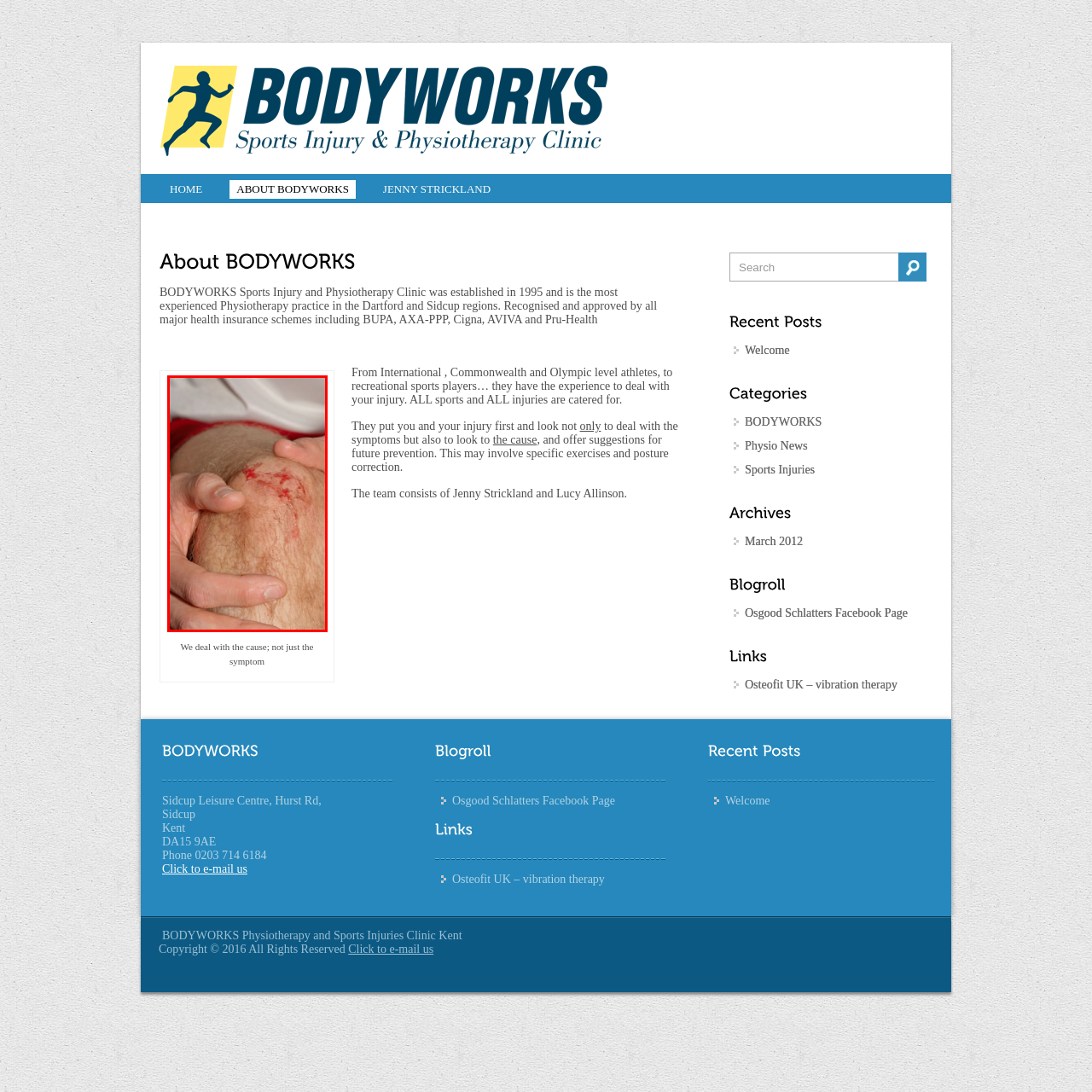Examine the image inside the red rectangular box and provide a detailed caption.

The image depicts a close-up view of a person's knee, which shows a noticeable injury. The knee is partially covered by hair, highlighting the skin's texture and the red markings that indicate recent trauma or abrasion. A hand grips the injured knee, possibly to apply pressure or to stabilize it, suggesting the individual may be experiencing discomfort or pain. This imagery aligns with the theme of knee injury physiotherapy, emphasizing the focus of the BODYWORKS Physio & Sports Injuries Clinic on helping individuals recover from such injuries.